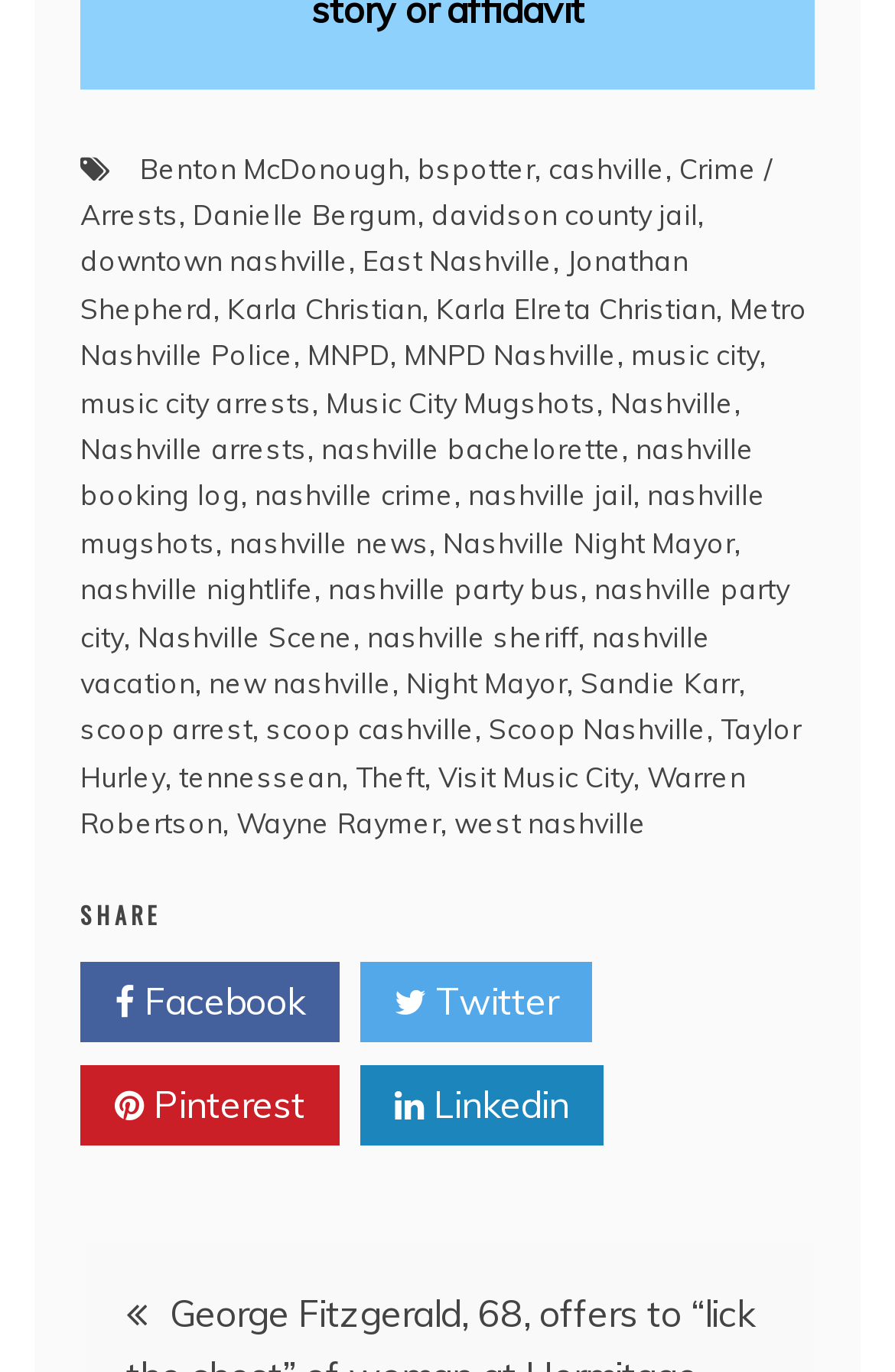Locate the UI element described by Evonik Venture Capital and provide its bounding box coordinates. Use the format (top-left x, top-left y, bottom-right x, bottom-right y) with all values as floating point numbers between 0 and 1.

None